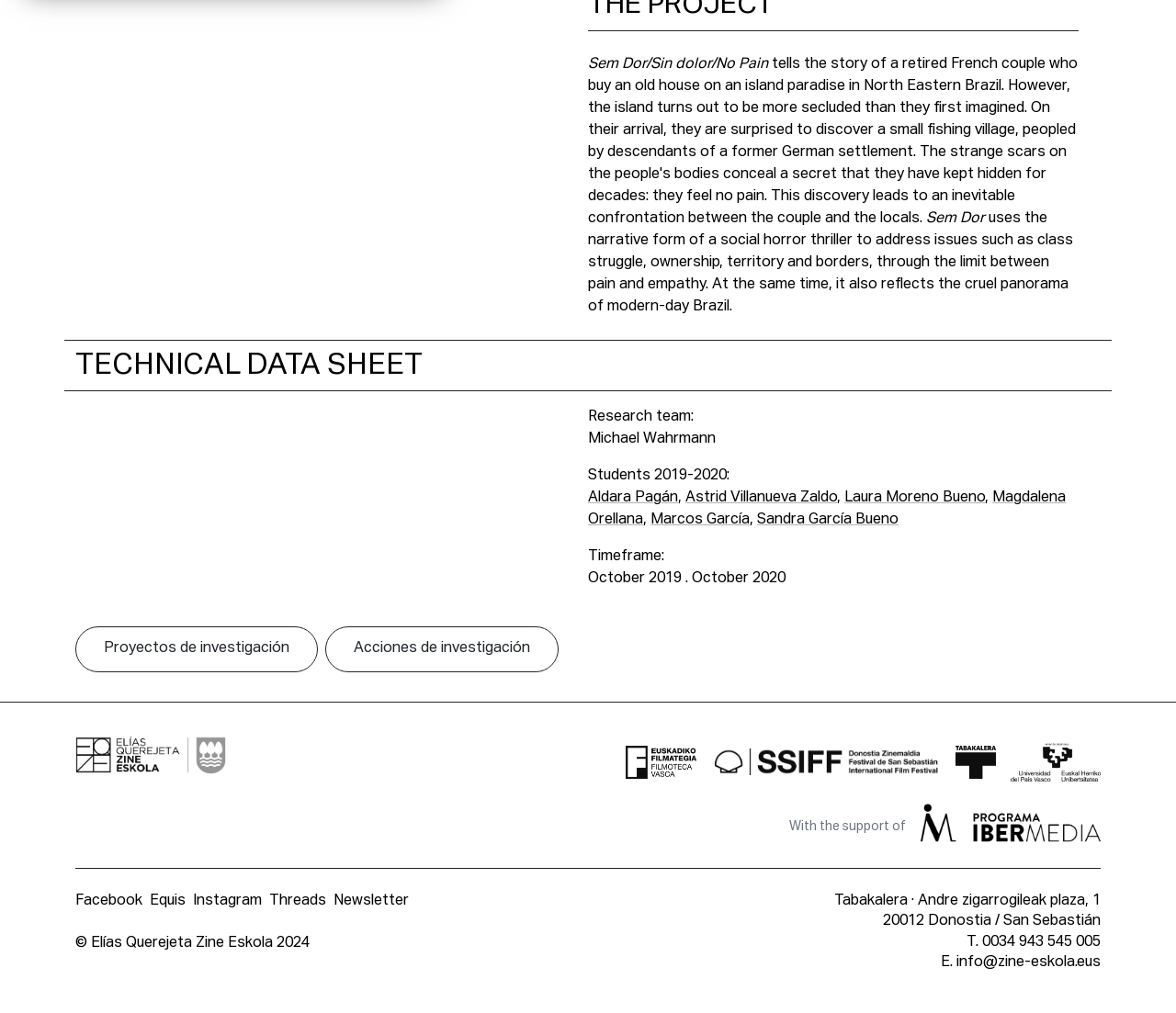Given the element description "Sandra García Bueno", identify the bounding box of the corresponding UI element.

[0.644, 0.506, 0.764, 0.521]